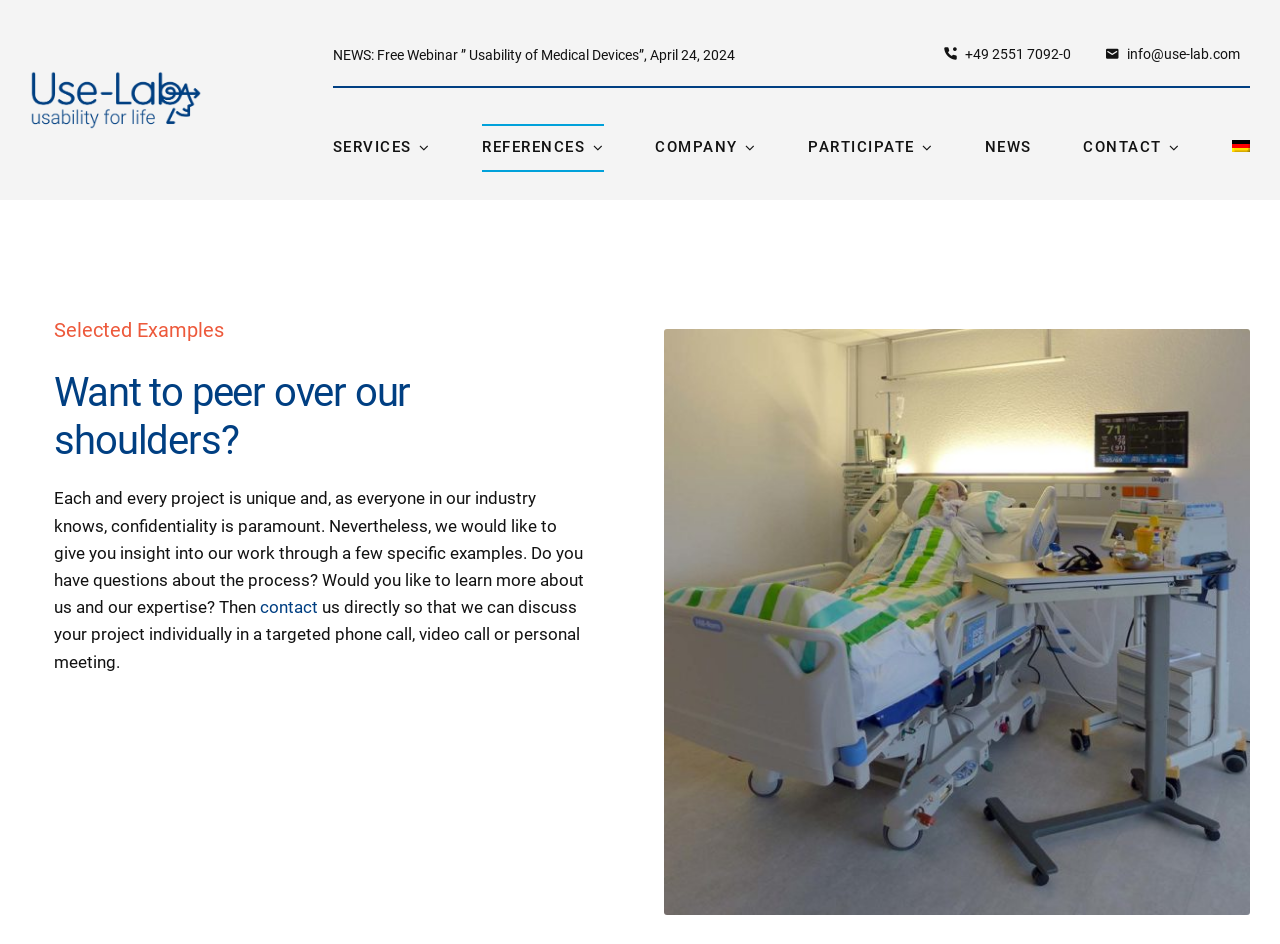What is the topic of the free webinar mentioned on the webpage?
Please provide an in-depth and detailed response to the question.

The link element with text 'NEWS: Free Webinar ” Usability of Medical Devices”, April 24, 2024' indicates that the topic of the free webinar is 'Usability of Medical Devices'.